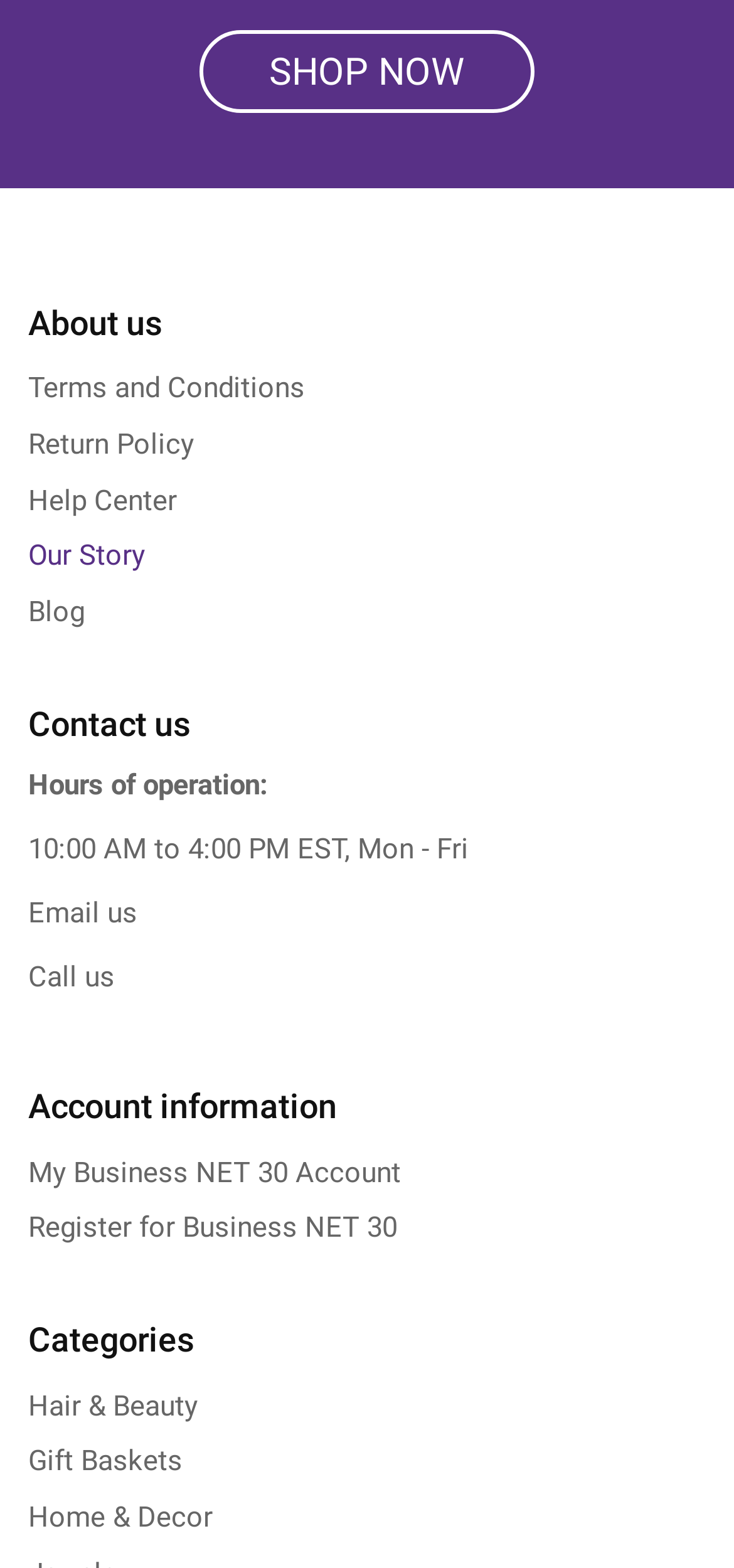Based on the element description, predict the bounding box coordinates (top-left x, top-left y, bottom-right x, bottom-right y) for the UI element in the screenshot: My Business NET 30 Account

[0.038, 0.731, 0.546, 0.766]